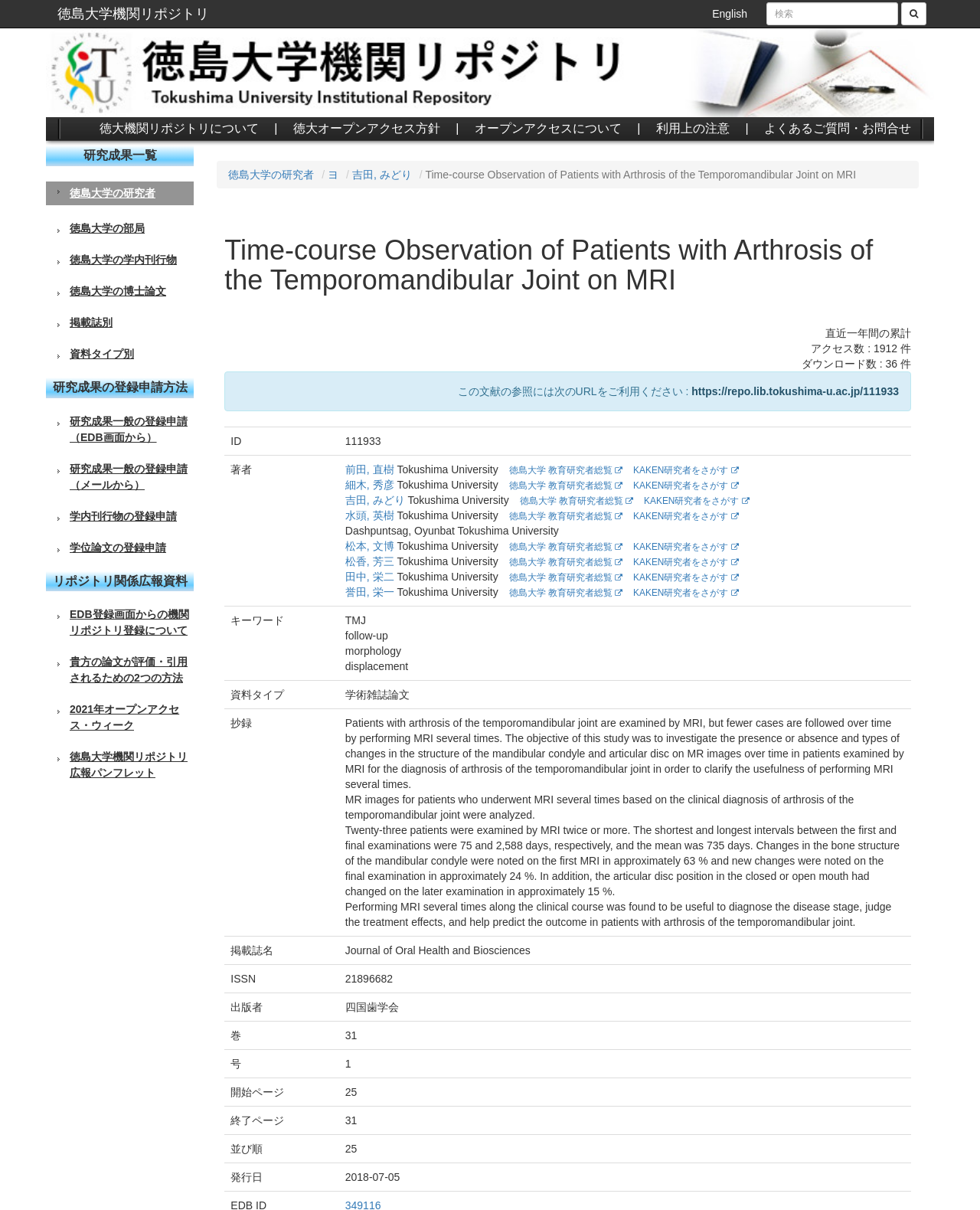Please identify the bounding box coordinates of the element I should click to complete this instruction: 'download the research paper'. The coordinates should be given as four float numbers between 0 and 1, like this: [left, top, right, bottom].

[0.706, 0.318, 0.917, 0.329]